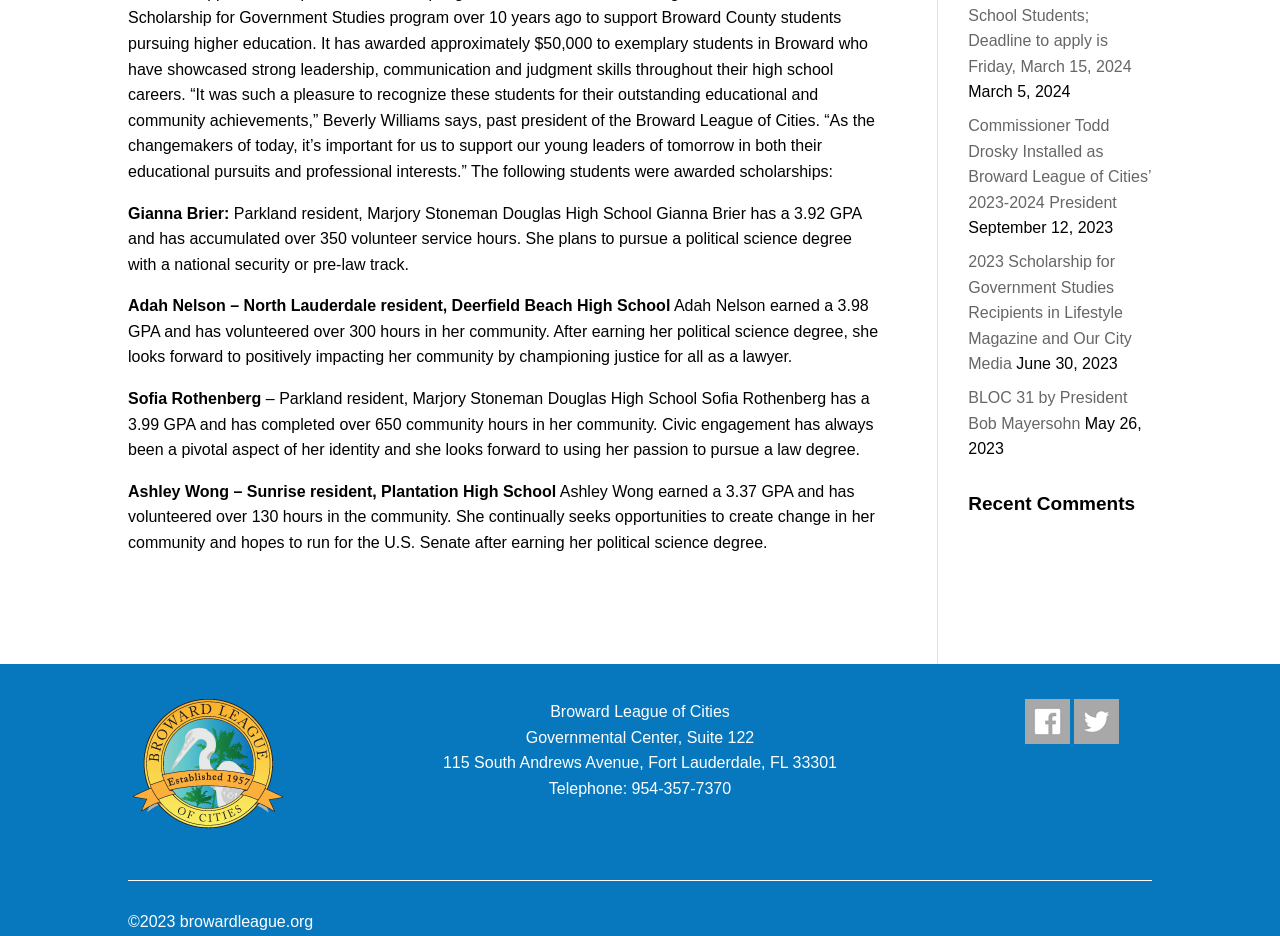Bounding box coordinates should be provided in the format (top-left x, top-left y, bottom-right x, bottom-right y) with all values between 0 and 1. Identify the bounding box for this UI element: alt="Twitter"

[0.839, 0.761, 0.874, 0.779]